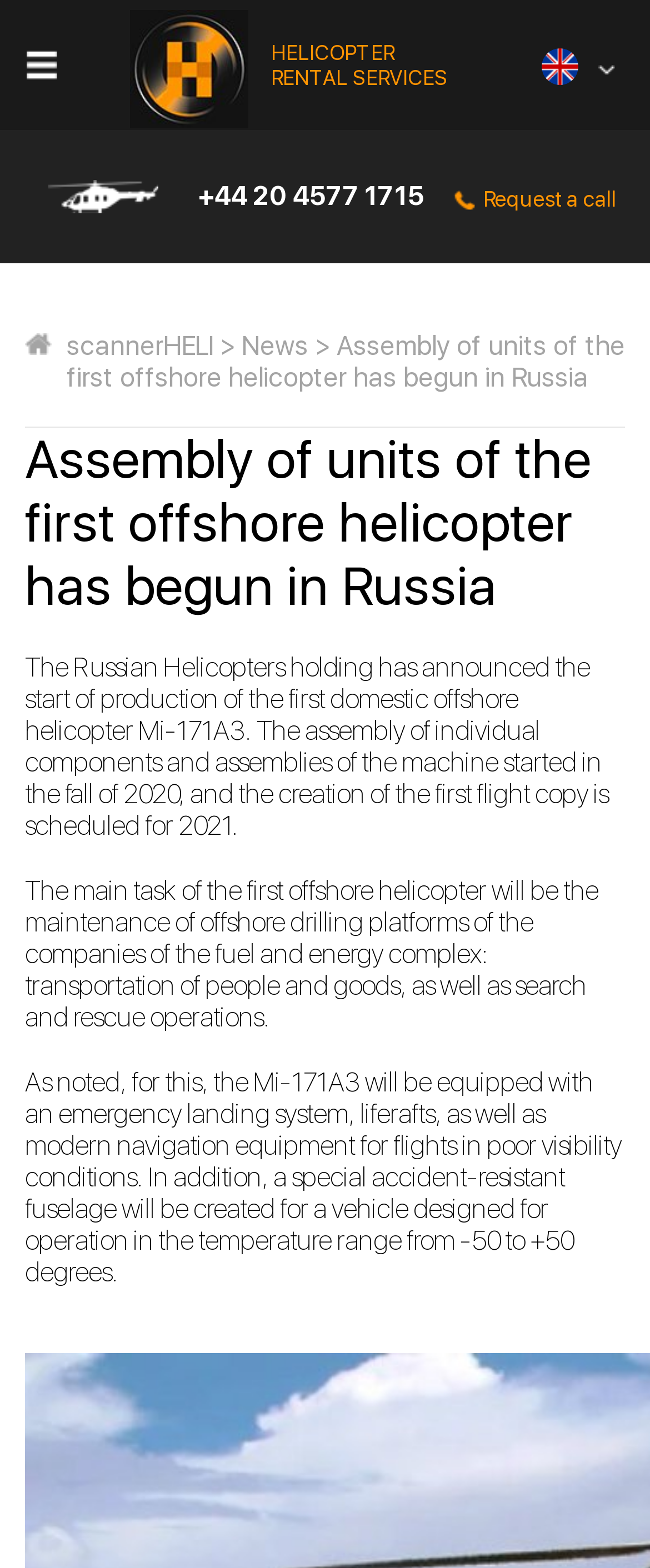Please look at the image and answer the question with a detailed explanation: What is the purpose of the Mi-171A3 helicopter?

The purpose of the Mi-171A3 helicopter can be determined by reading the content of the article, which states that the main task of the first offshore helicopter will be the maintenance of offshore drilling platforms of the companies of the fuel and energy complex.